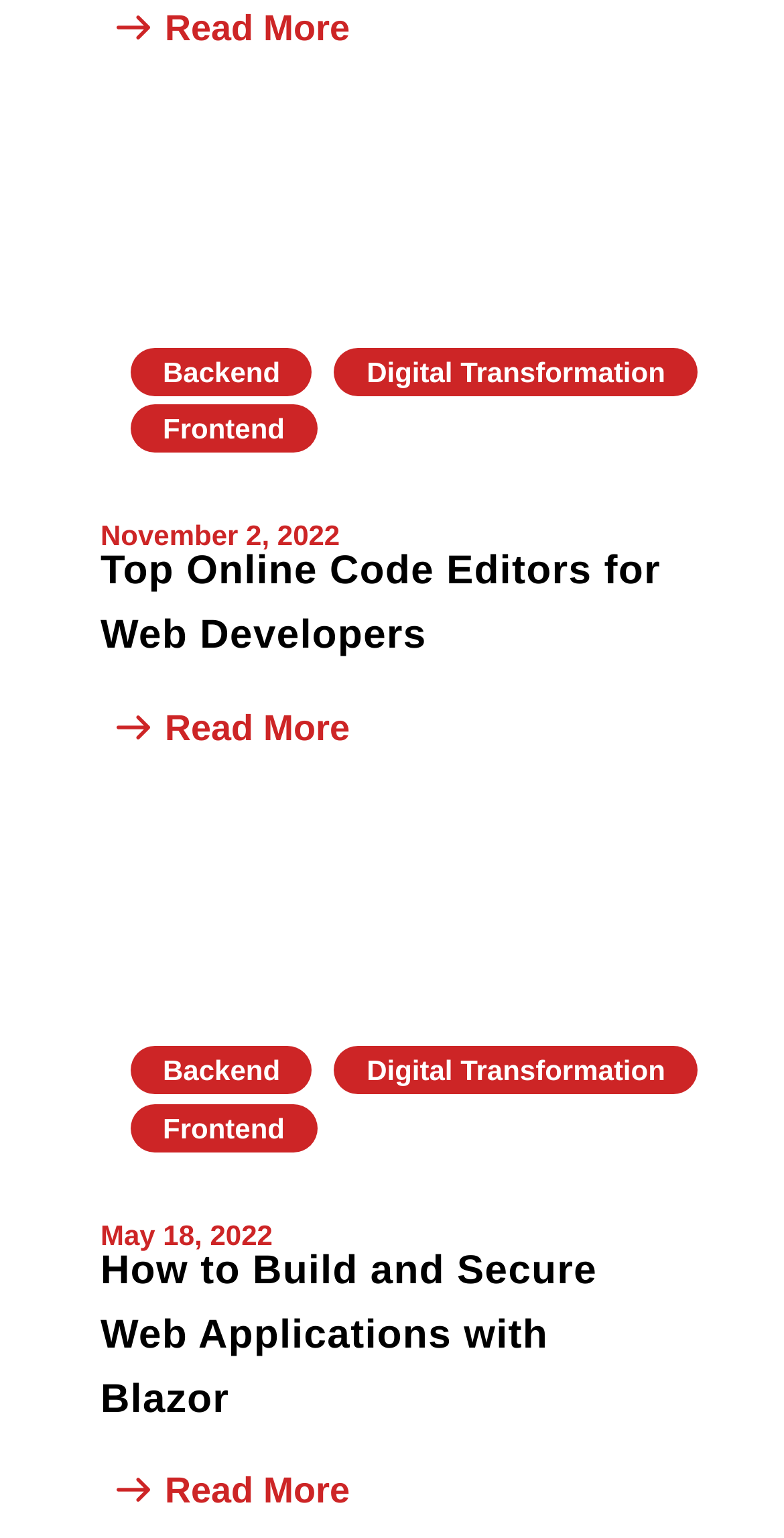Specify the bounding box coordinates of the element's area that should be clicked to execute the given instruction: "Click on the 'Backend' link". The coordinates should be four float numbers between 0 and 1, i.e., [left, top, right, bottom].

[0.167, 0.226, 0.398, 0.258]